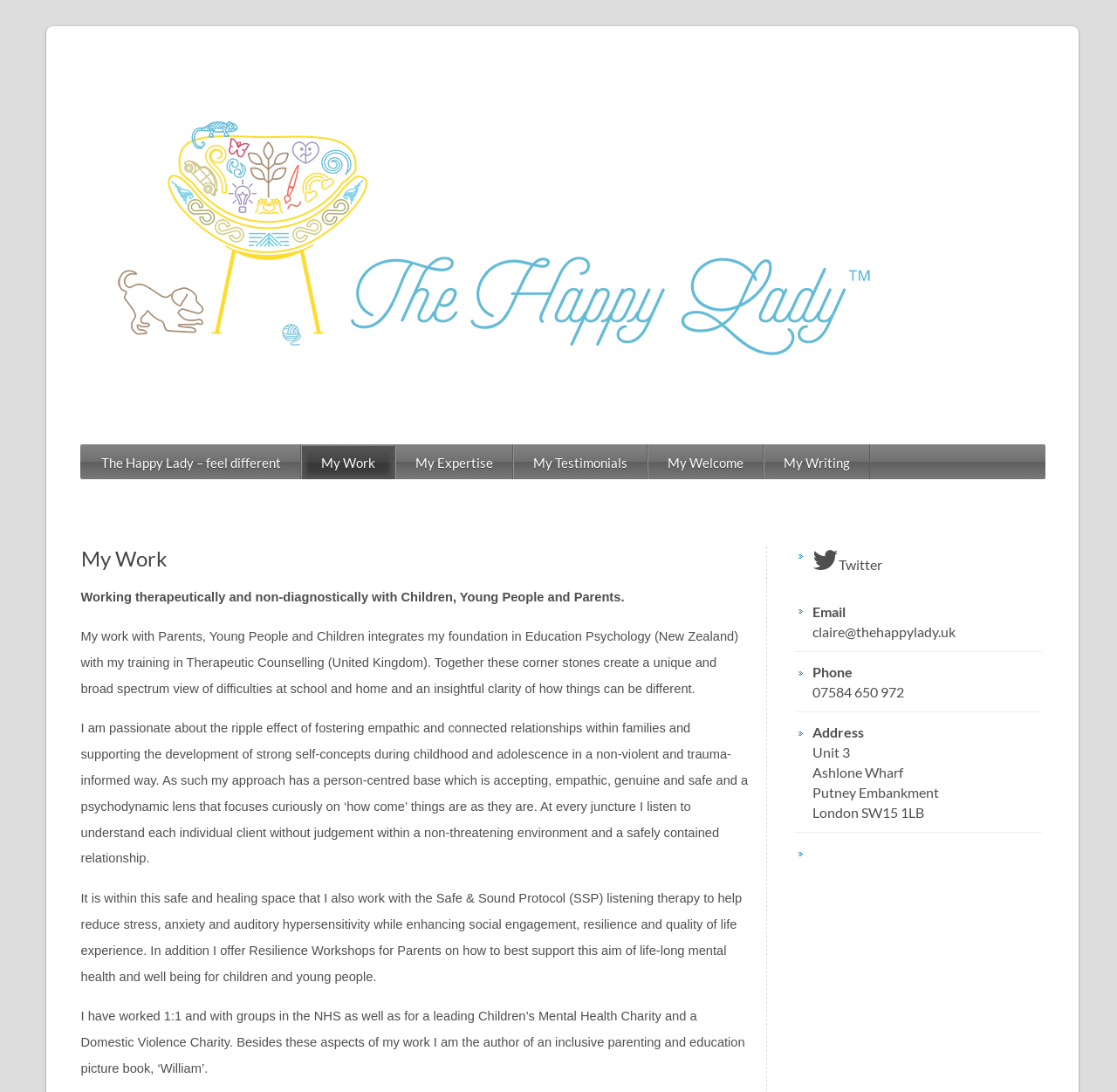Respond with a single word or phrase:
What is the name of the listening therapy used by the therapist?

Safe & Sound Protocol (SSP)